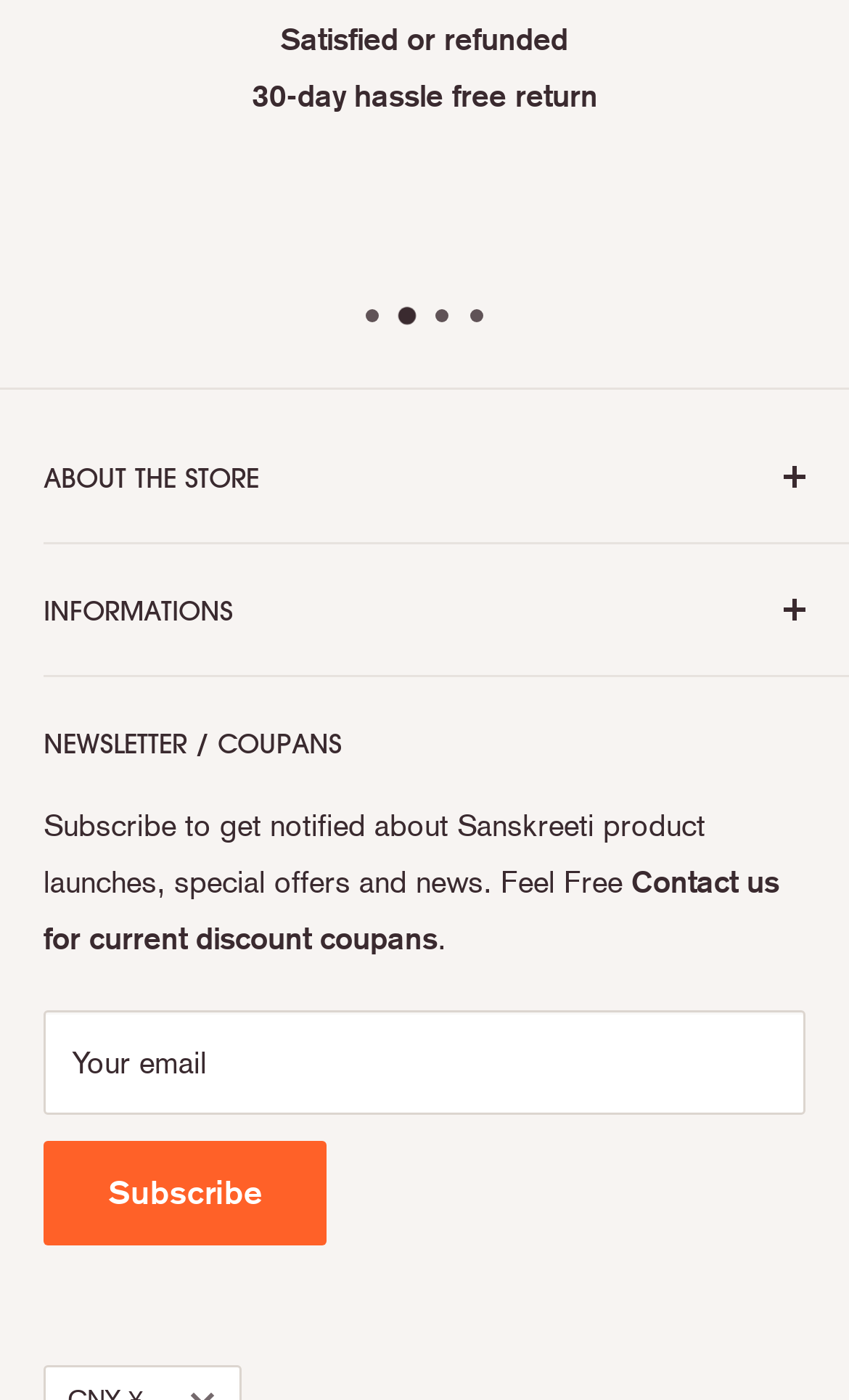What is the guarantee offered by the store?
Look at the screenshot and respond with a single word or phrase.

100% money back purity guarantee